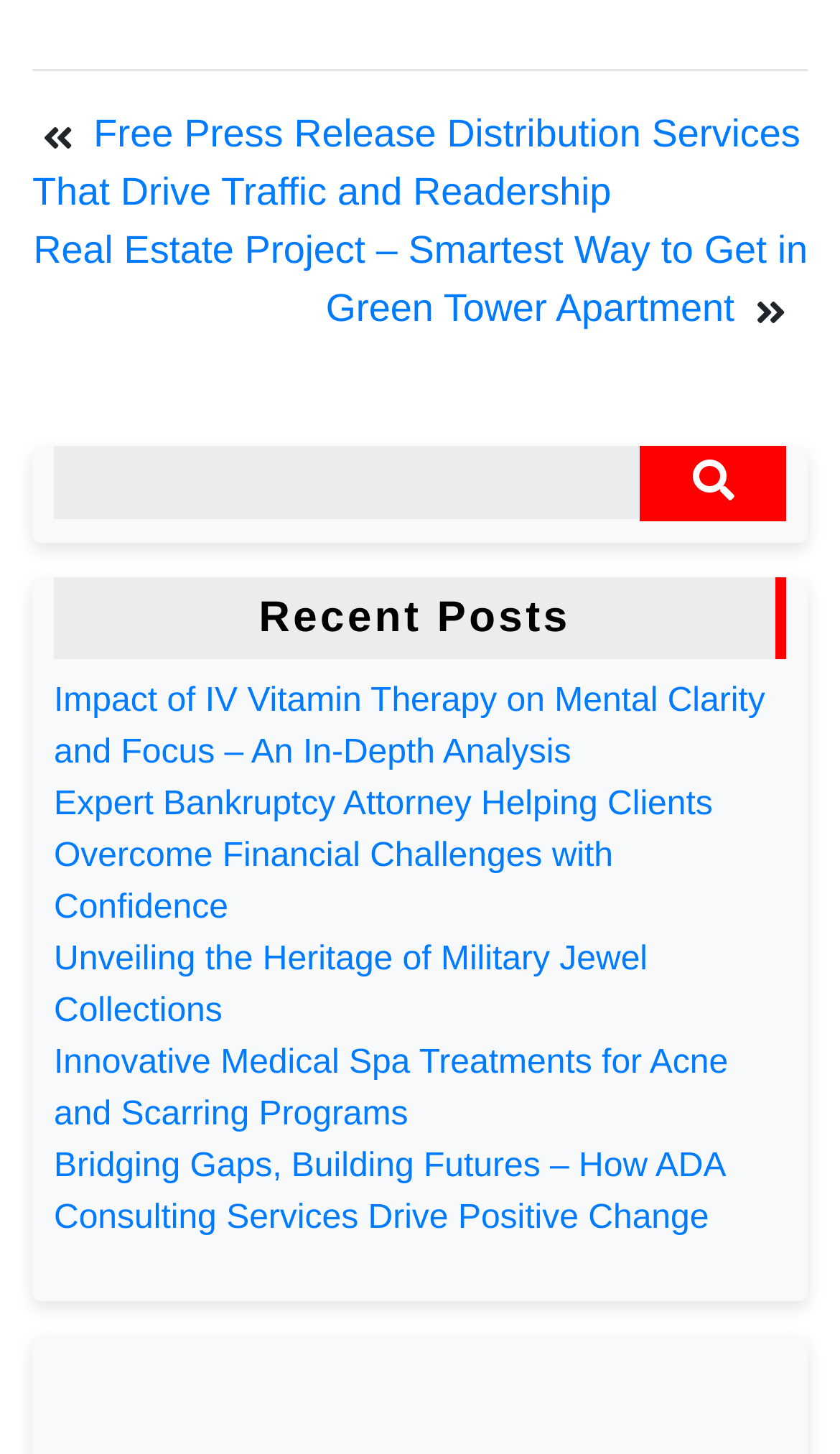Answer the question briefly using a single word or phrase: 
What is the purpose of the textbox?

Search